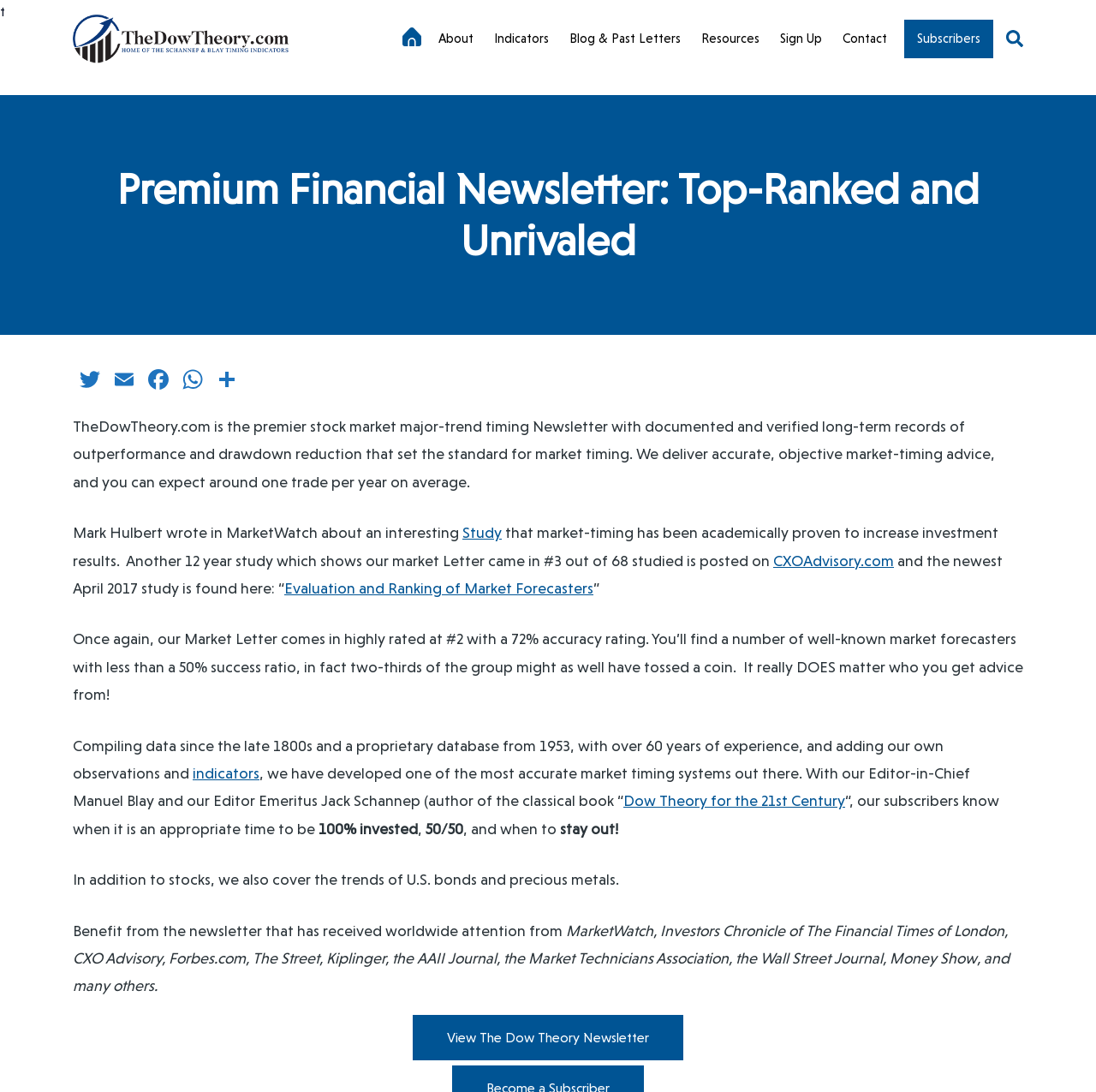Based on the visual content of the image, answer the question thoroughly: How many trades can subscribers expect per year?

According to the webpage, subscribers can expect around one trade per year on average, as stated in the text 'We deliver accurate, objective market-timing advice, and you can expect around one trade per year on average'.